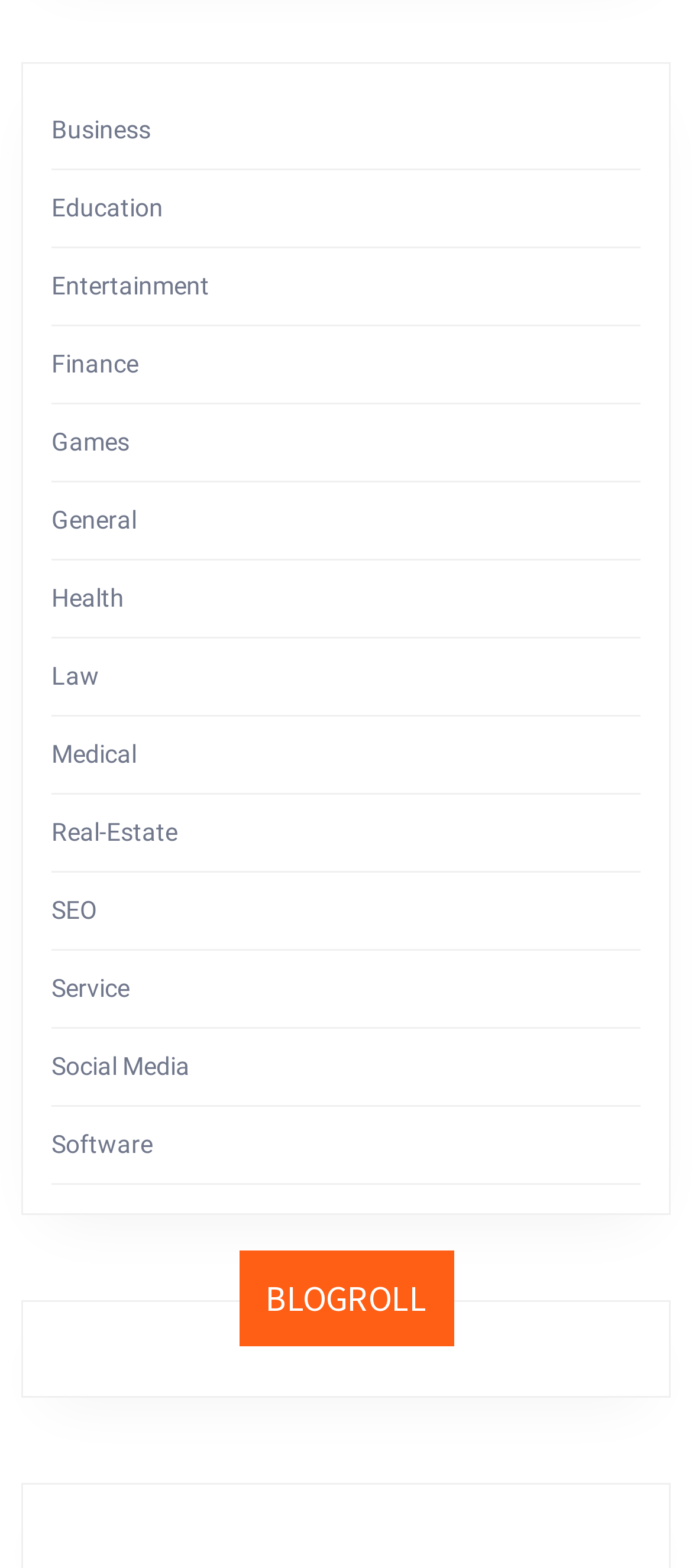Please determine the bounding box coordinates for the UI element described here. Use the format (top-left x, top-left y, bottom-right x, bottom-right y) with values bounded between 0 and 1: Social Media

[0.074, 0.671, 0.274, 0.689]